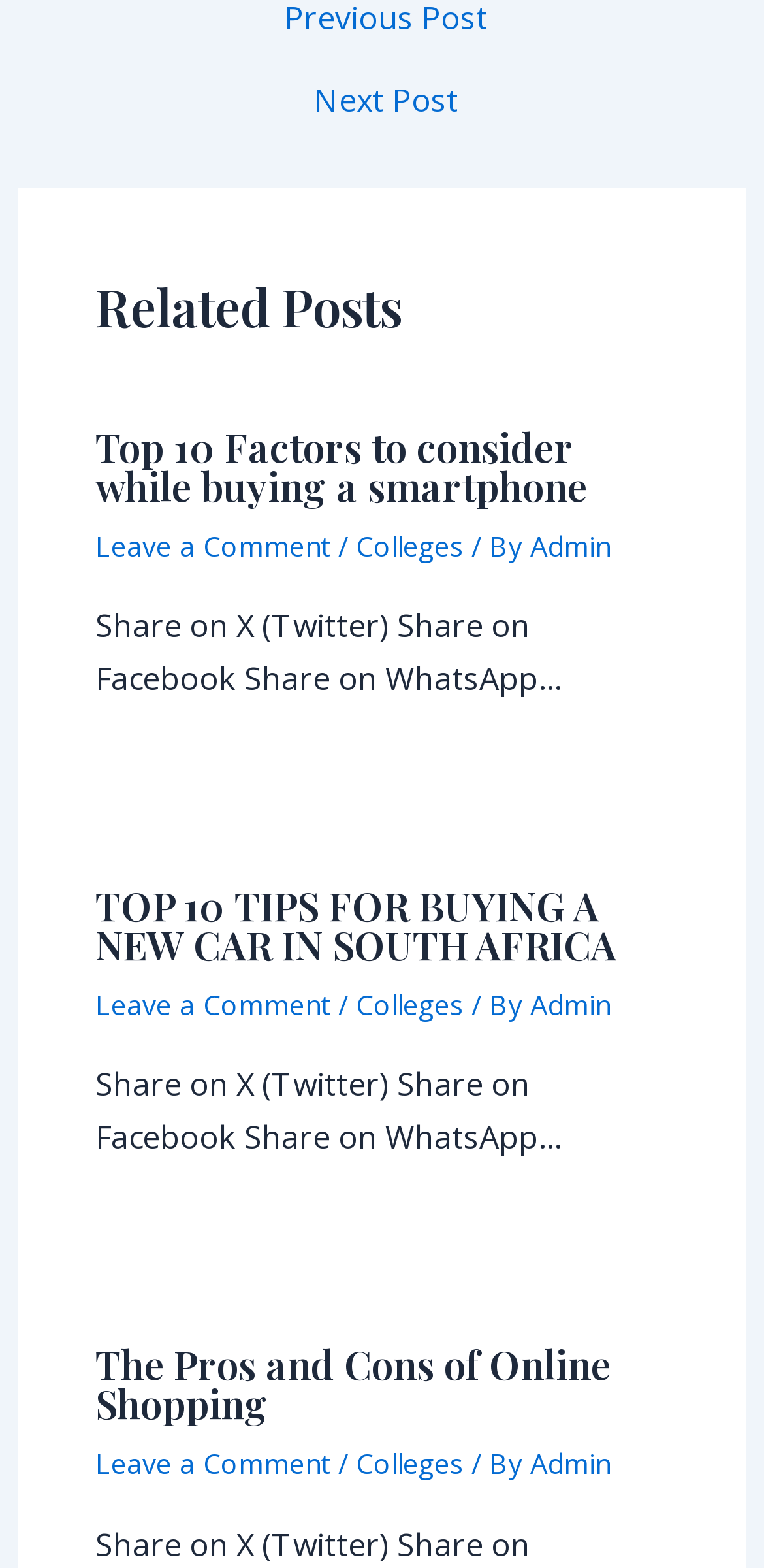Please respond to the question with a concise word or phrase:
How many related posts are there on this webpage?

3